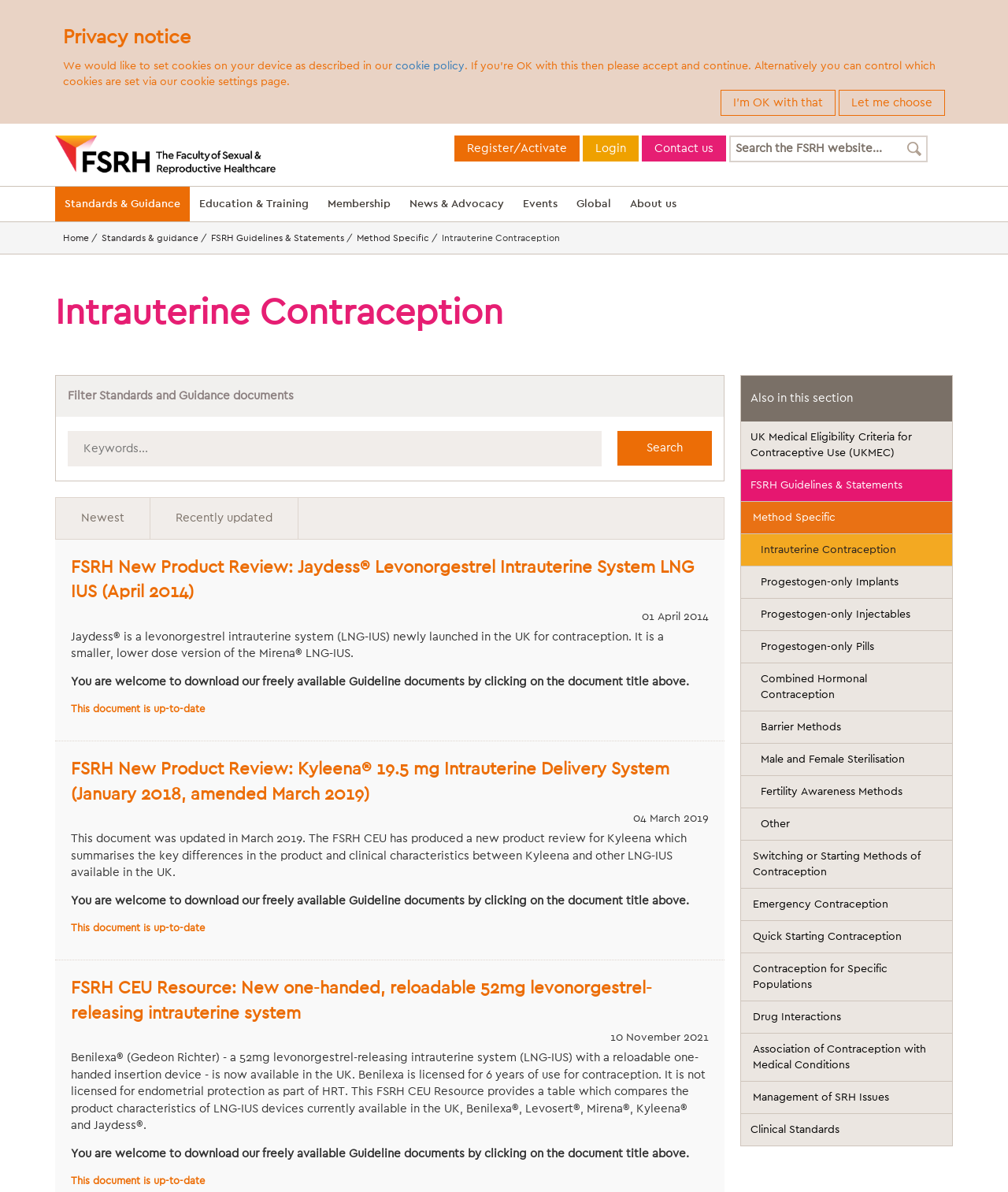Use a single word or phrase to answer the question: 
What is the purpose of the FSRH website?

Sexual and reproductive healthcare